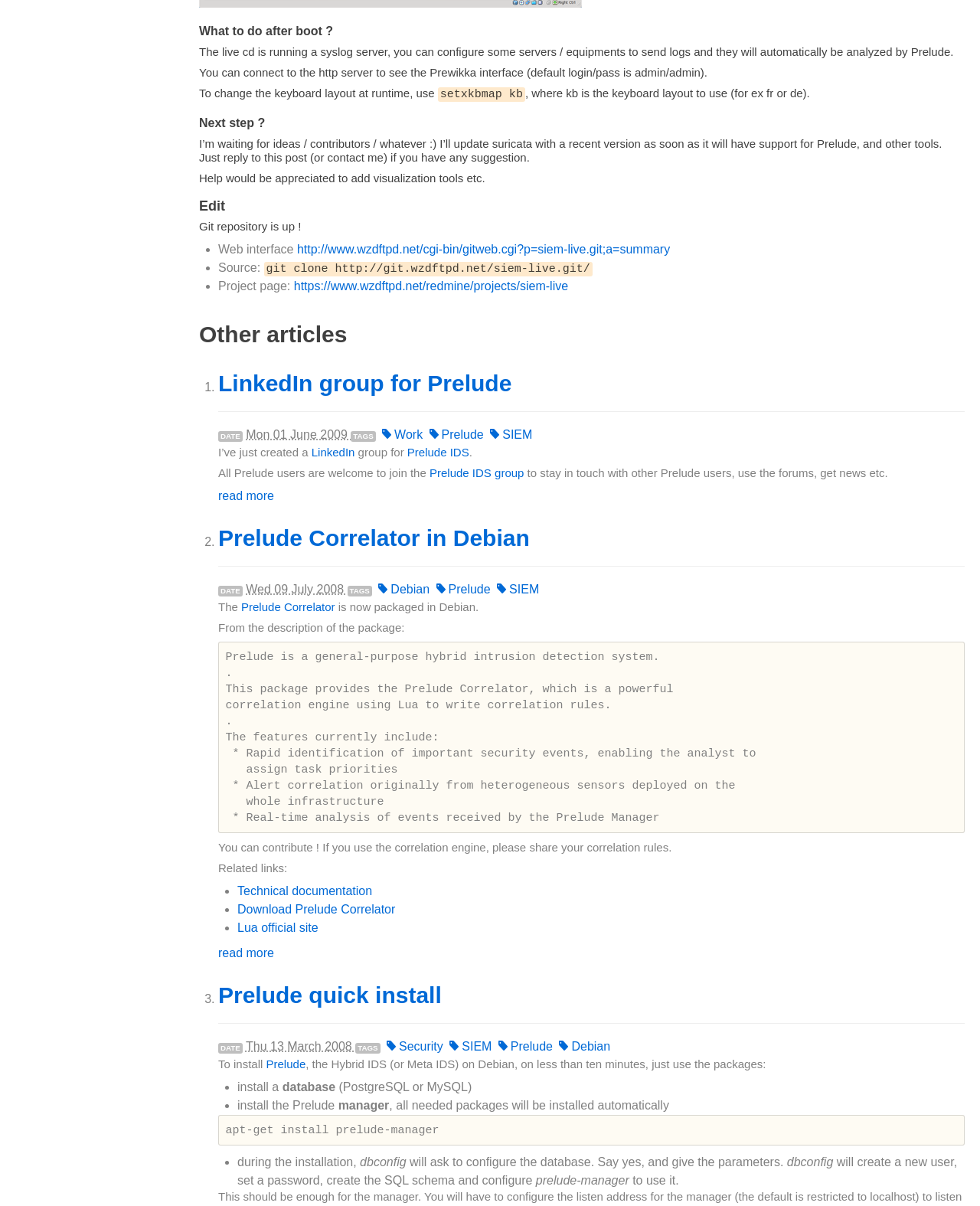Determine the bounding box coordinates (top-left x, top-left y, bottom-right x, bottom-right y) of the UI element described in the following text: Download Prelude Correlator

[0.242, 0.749, 0.403, 0.759]